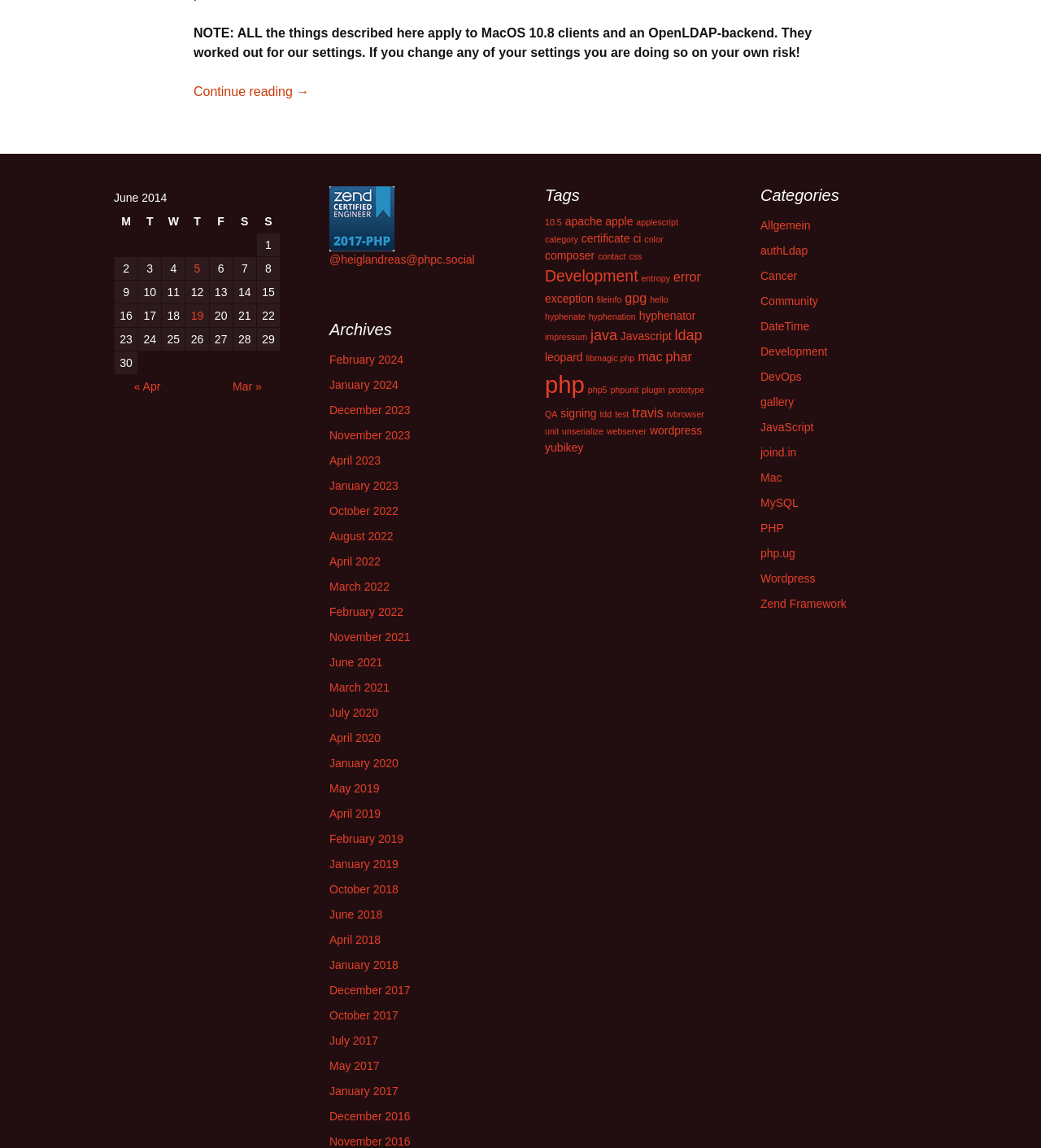Please identify the bounding box coordinates of the element's region that needs to be clicked to fulfill the following instruction: "Click on the 'Development' tag". The bounding box coordinates should consist of four float numbers between 0 and 1, i.e., [left, top, right, bottom].

[0.523, 0.232, 0.613, 0.248]